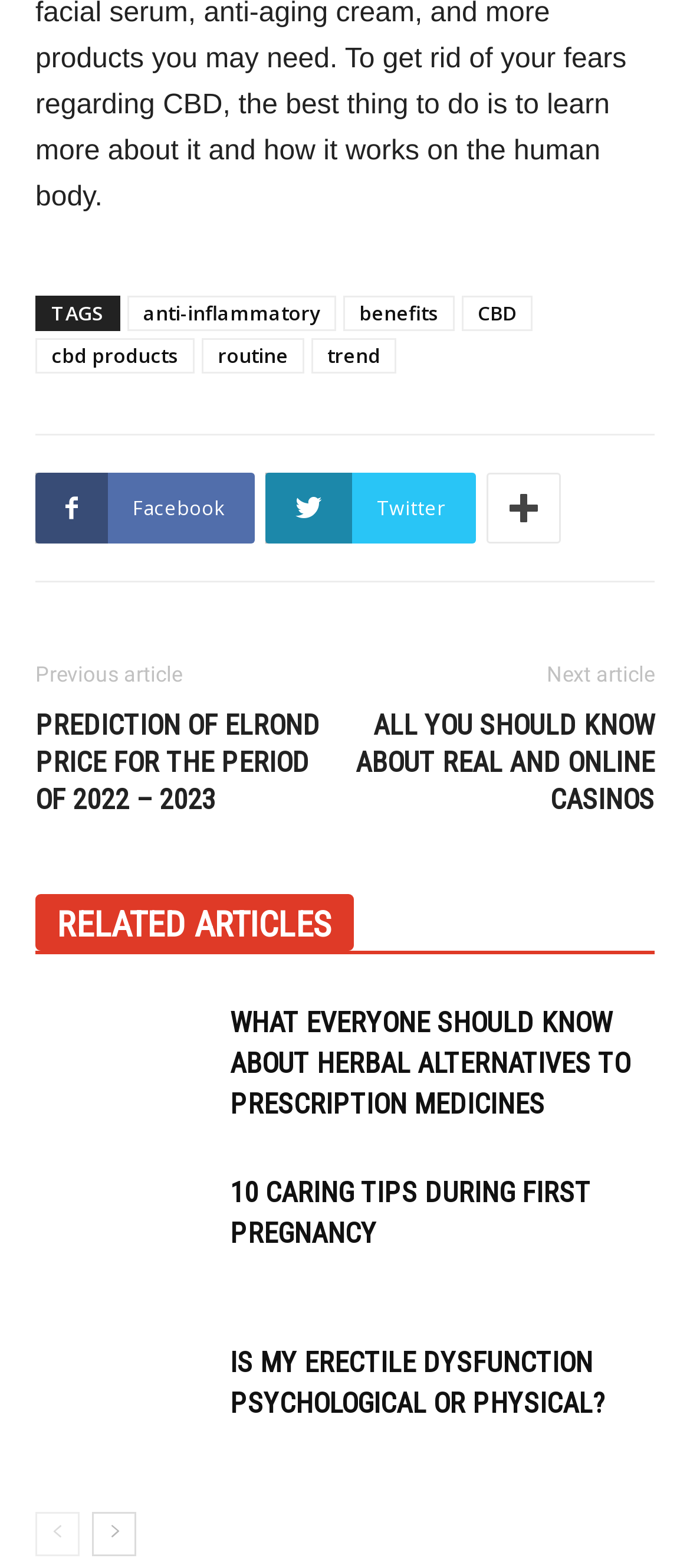Please determine the bounding box coordinates of the area that needs to be clicked to complete this task: 'visit the 'cbd products' page'. The coordinates must be four float numbers between 0 and 1, formatted as [left, top, right, bottom].

[0.051, 0.216, 0.282, 0.238]